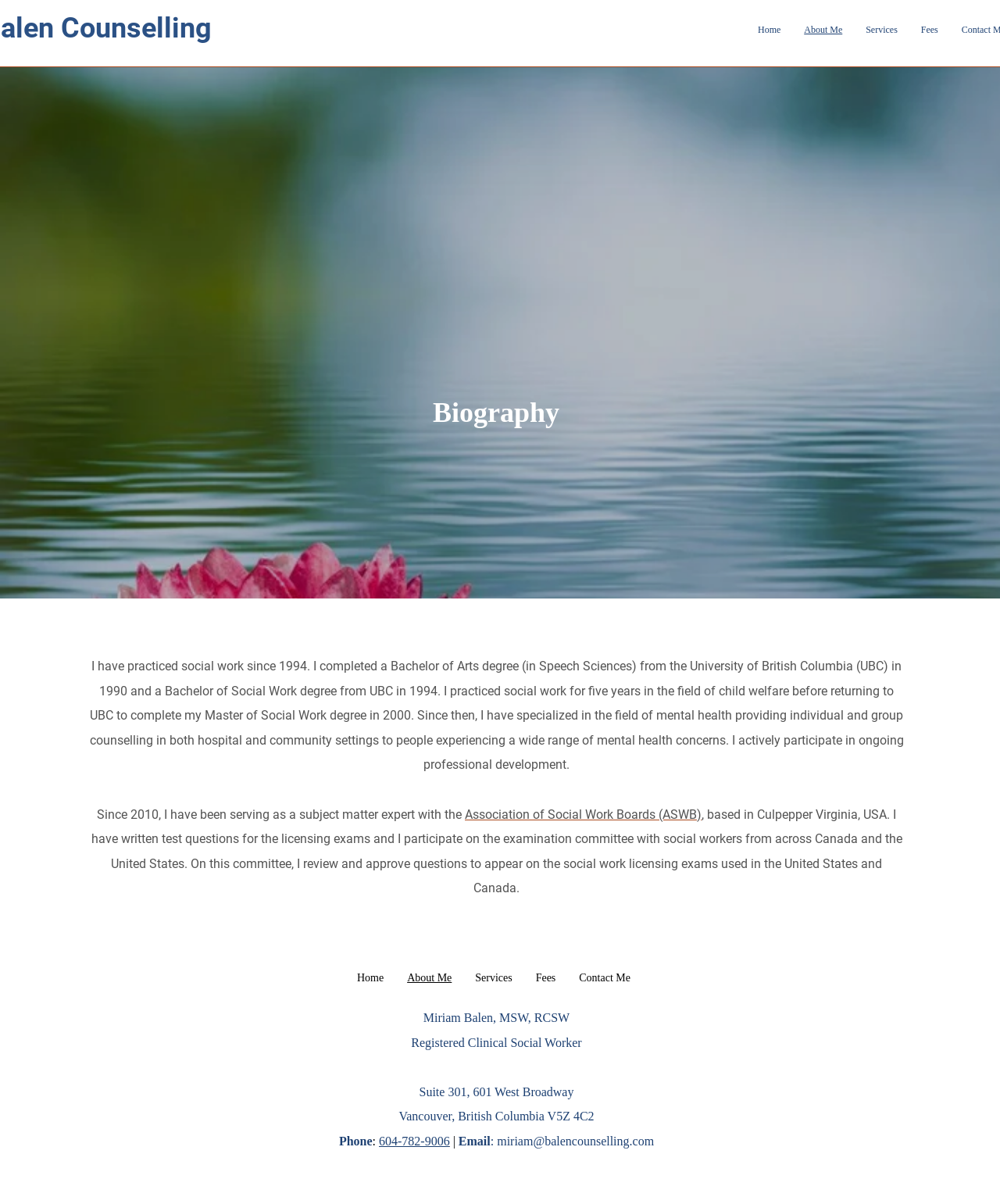Provide the bounding box coordinates for the area that should be clicked to complete the instruction: "go to home page".

[0.746, 0.015, 0.792, 0.034]